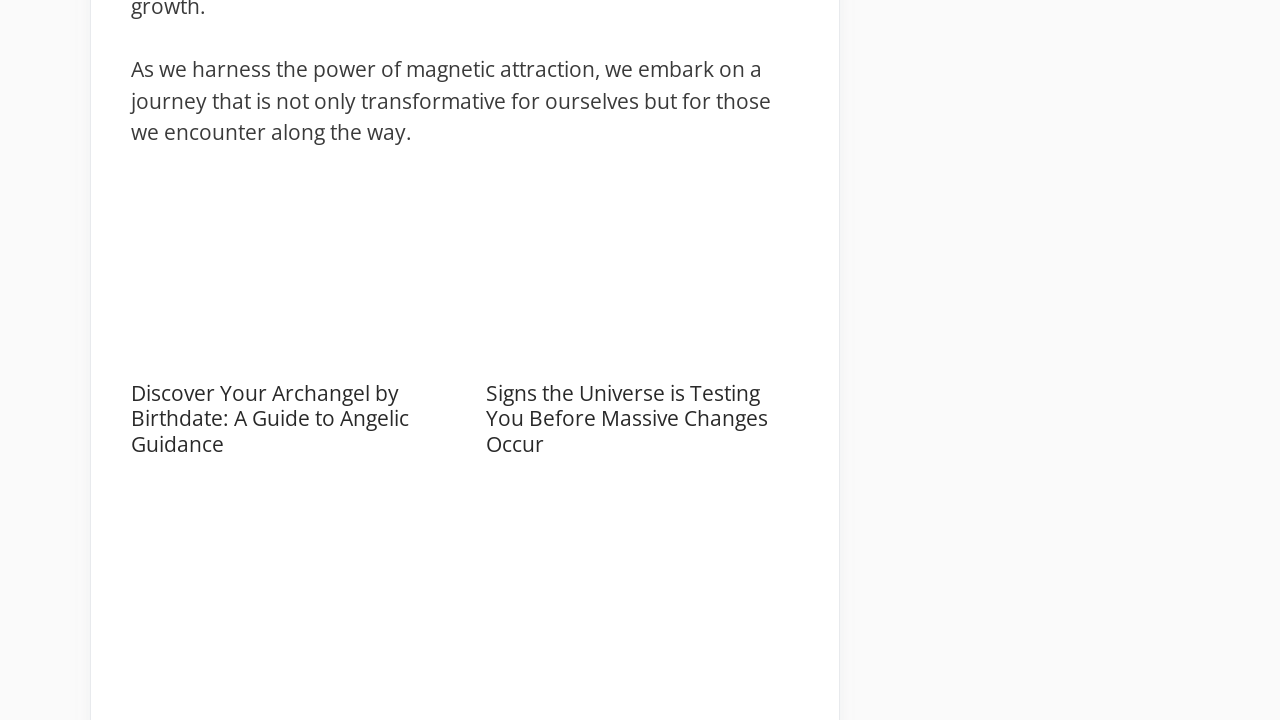Could you indicate the bounding box coordinates of the region to click in order to complete this instruction: "Click the 'McLaren Coaching Logo'".

None